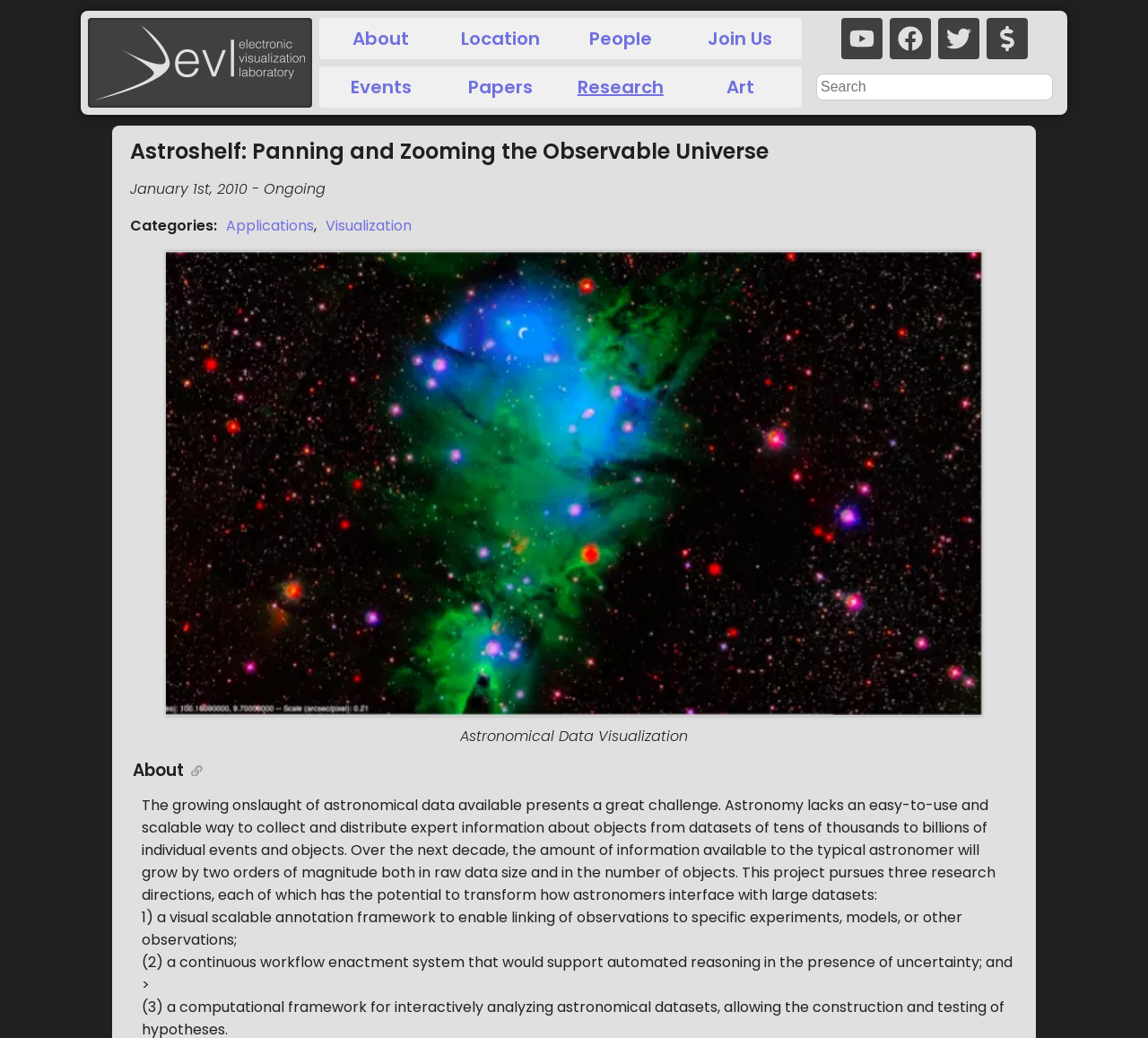Mark the bounding box of the element that matches the following description: "Join Us".

[0.594, 0.021, 0.695, 0.054]